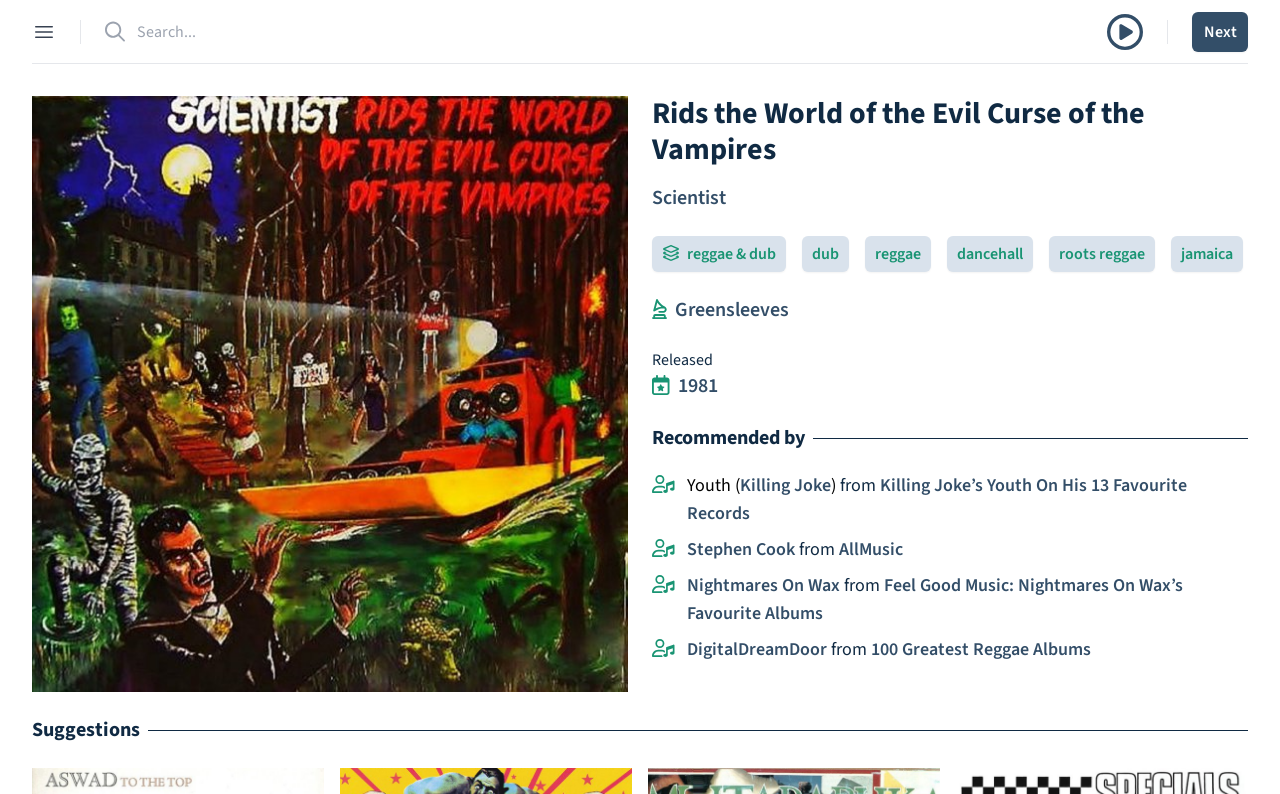What is the name of the album? Using the information from the screenshot, answer with a single word or phrase.

Rids the World of the Evil Curse of the Vampires